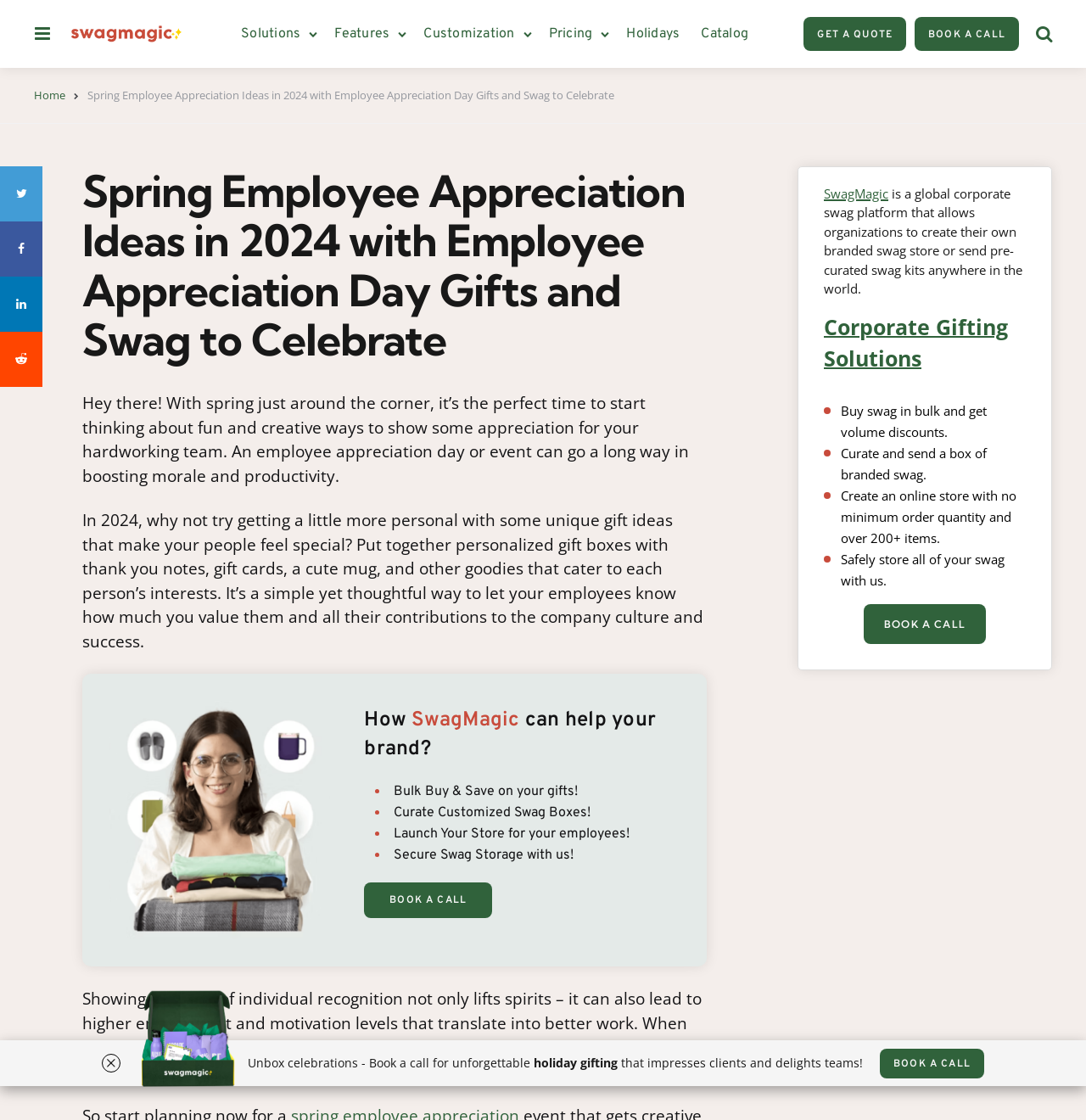Identify the coordinates of the bounding box for the element that must be clicked to accomplish the instruction: "Click on the 'Holidays' link".

[0.577, 0.017, 0.626, 0.043]